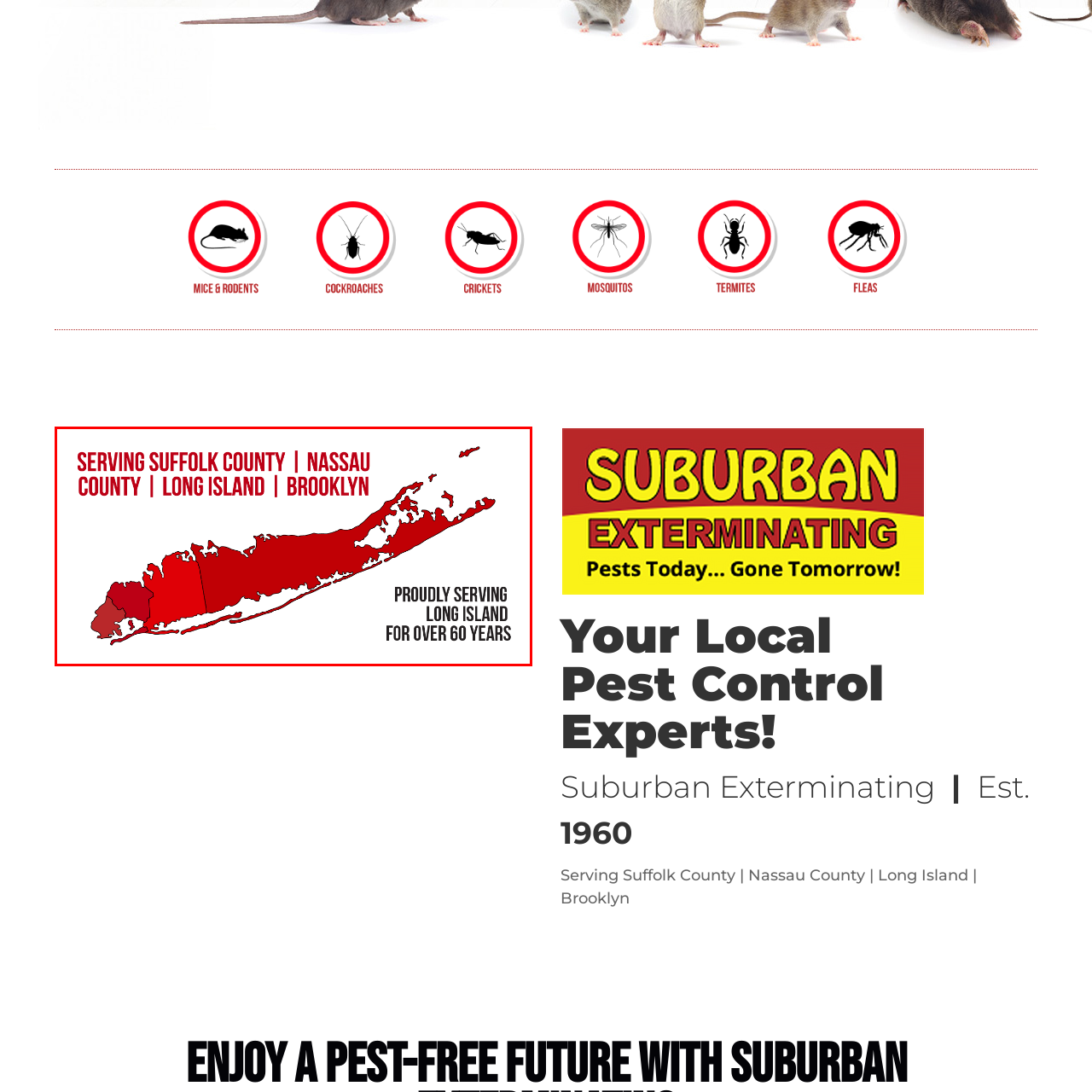Generate a detailed caption for the content inside the red bounding box.

The image showcases a map of Long Island, highlighting the regions of Suffolk County, Nassau County, and Brooklyn. The map is predominantly colored in red, emphasizing the areas the service covers. Accompanying the map, bold text states "SERVING SUFFOLK COUNTY | NASSAU COUNTY | LONG ISLAND | BROOKLYN," making it clear that these are the primary areas of service. Beneath the map, an additional proclamation reads "PROUDLY SERVING LONG ISLAND FOR OVER 60 YEARS," indicating a long-standing commitment to the community. This graphic effectively communicates the service’s geographic focus and its history in the region.